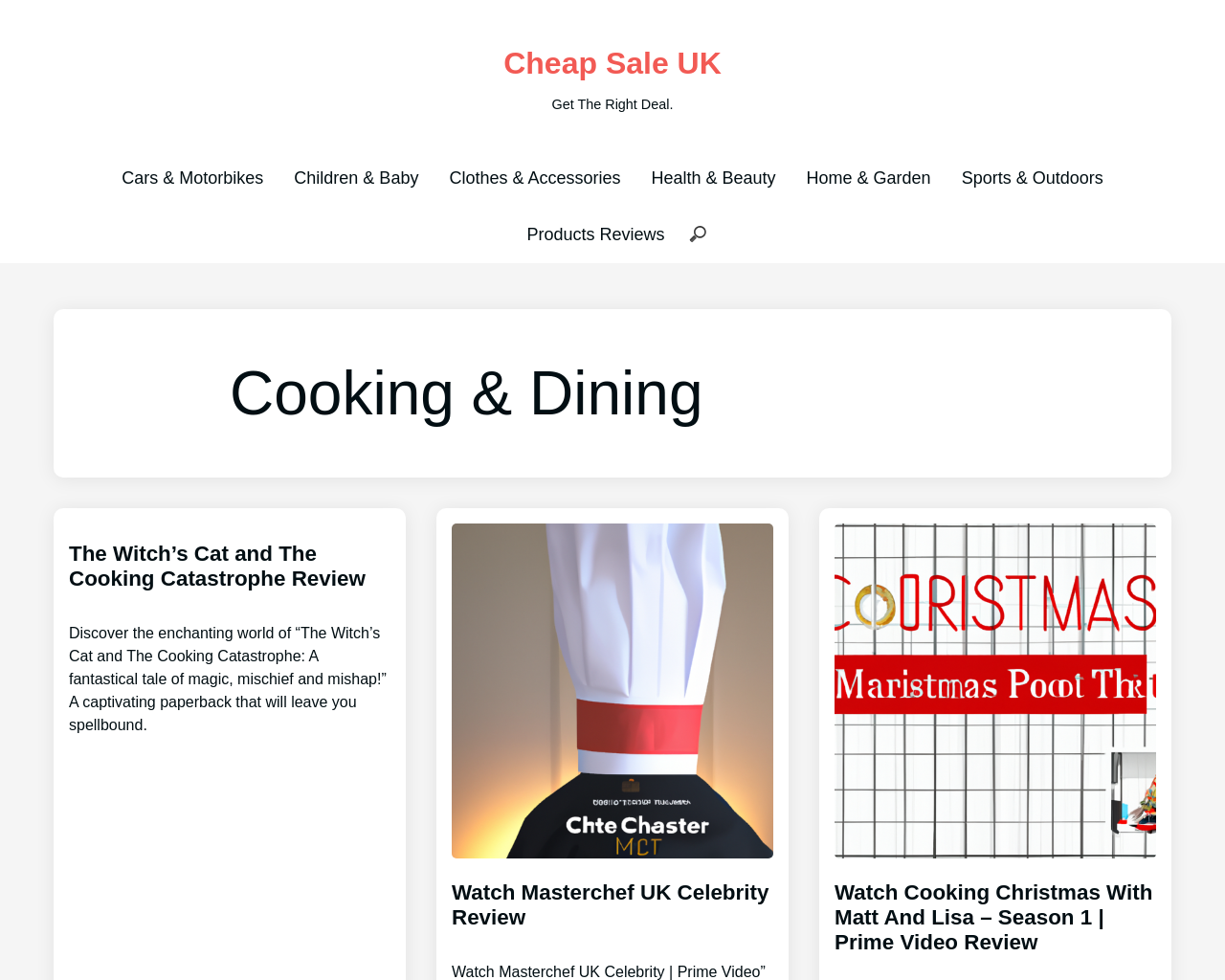What is the name of the website?
Provide a well-explained and detailed answer to the question.

The website's name is displayed at the top of the page as a link, which suggests that it is the name of the website.